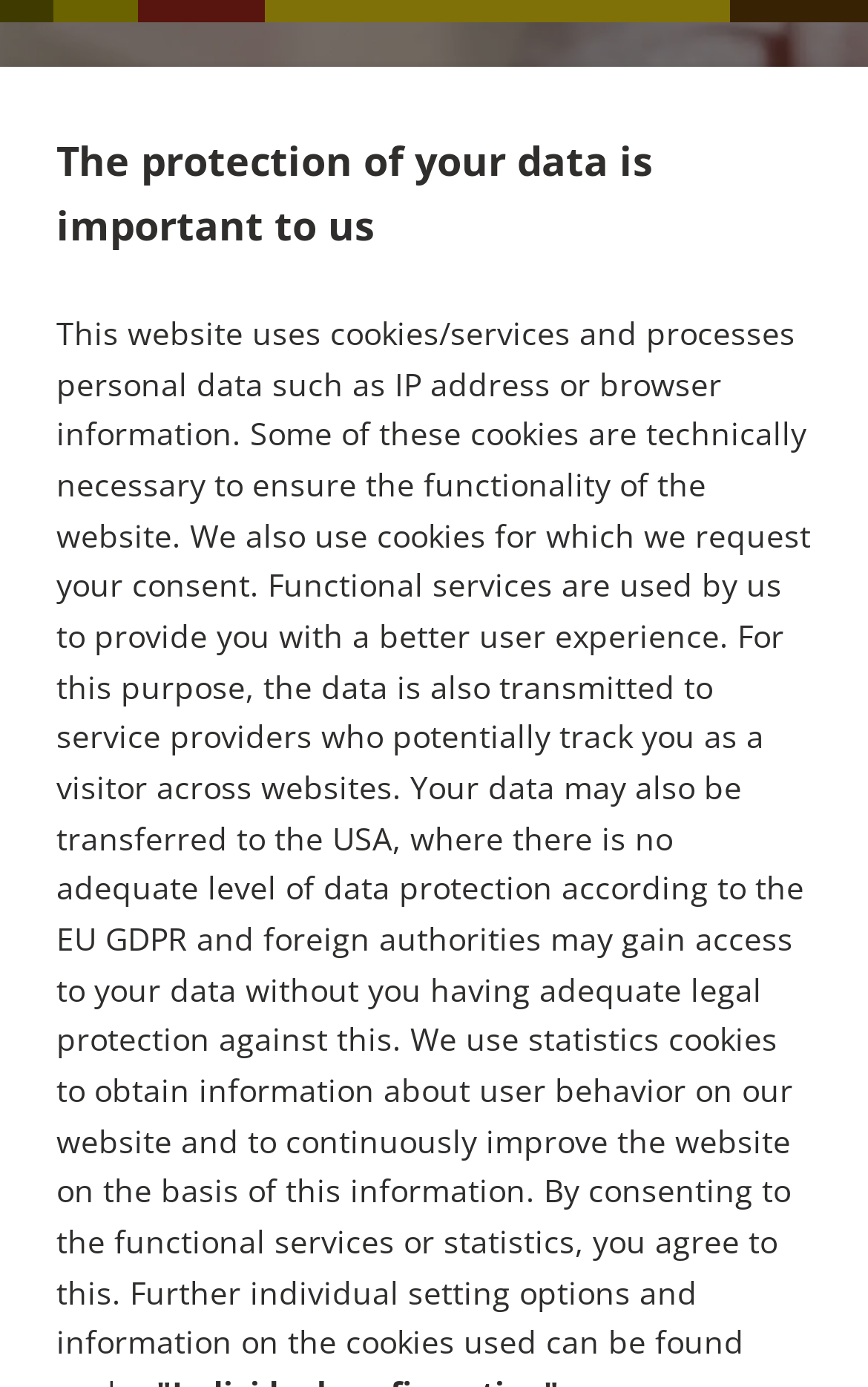What is the purpose of the webpage?
From the image, provide a succinct answer in one word or a short phrase.

Error page